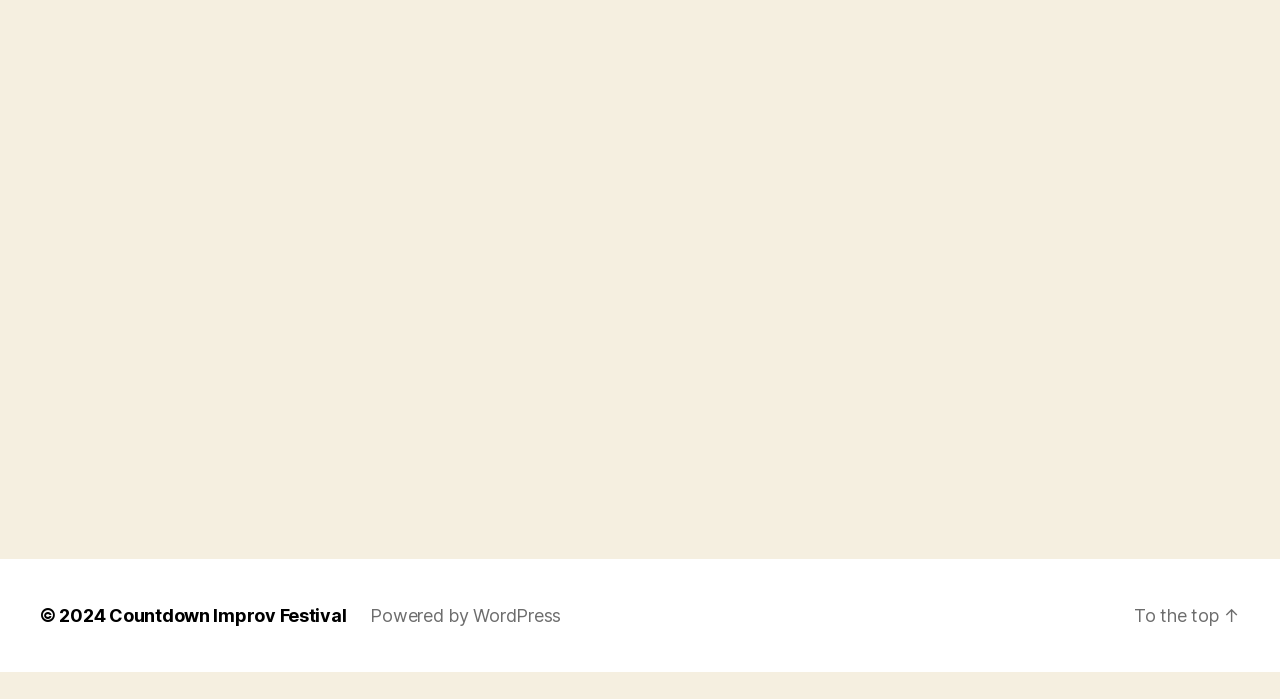Identify the bounding box for the UI element described as: "Powered by WordPress". The coordinates should be four float numbers between 0 and 1, i.e., [left, top, right, bottom].

[0.289, 0.904, 0.438, 0.934]